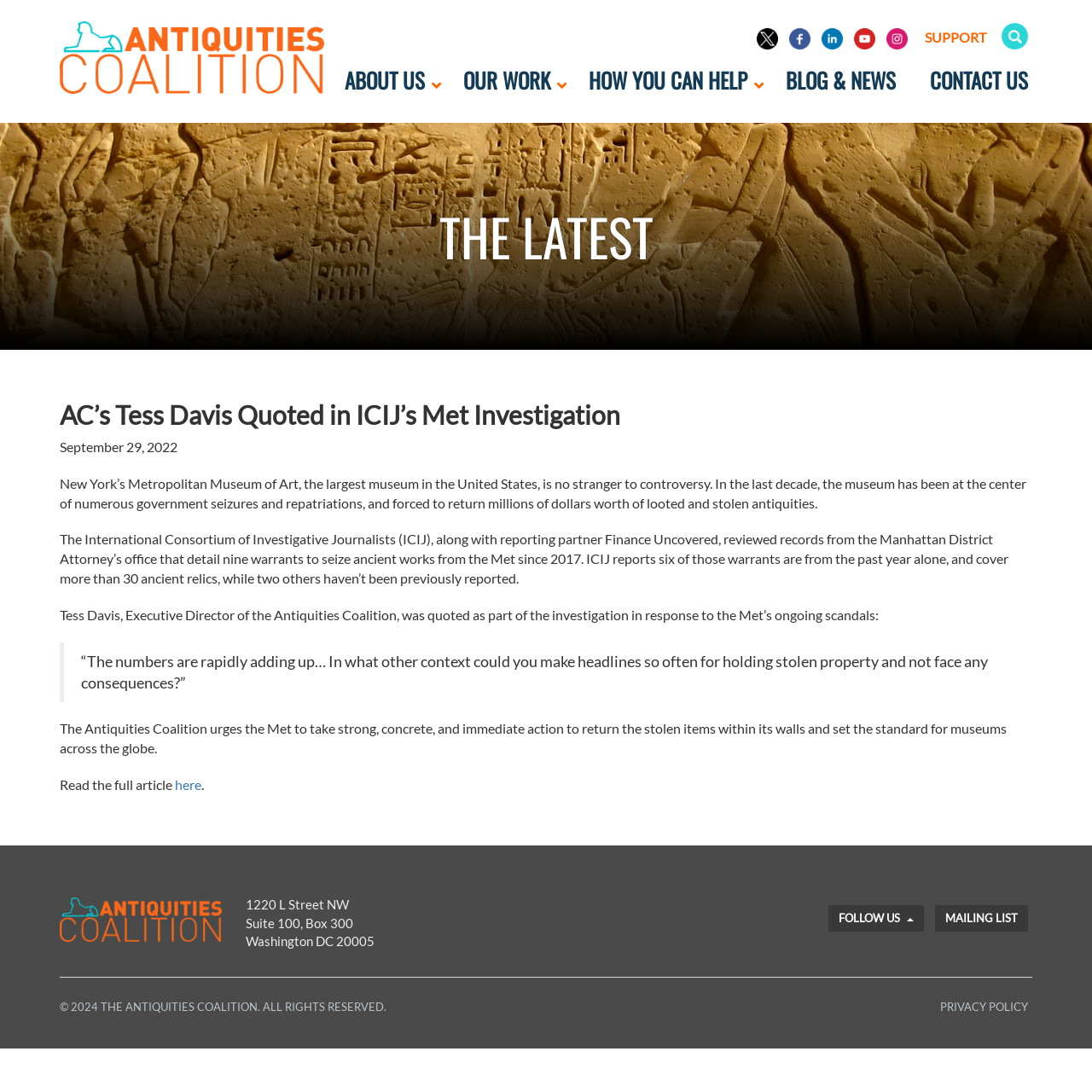Please identify the coordinates of the bounding box that should be clicked to fulfill this instruction: "Read the full article".

[0.055, 0.711, 0.16, 0.725]